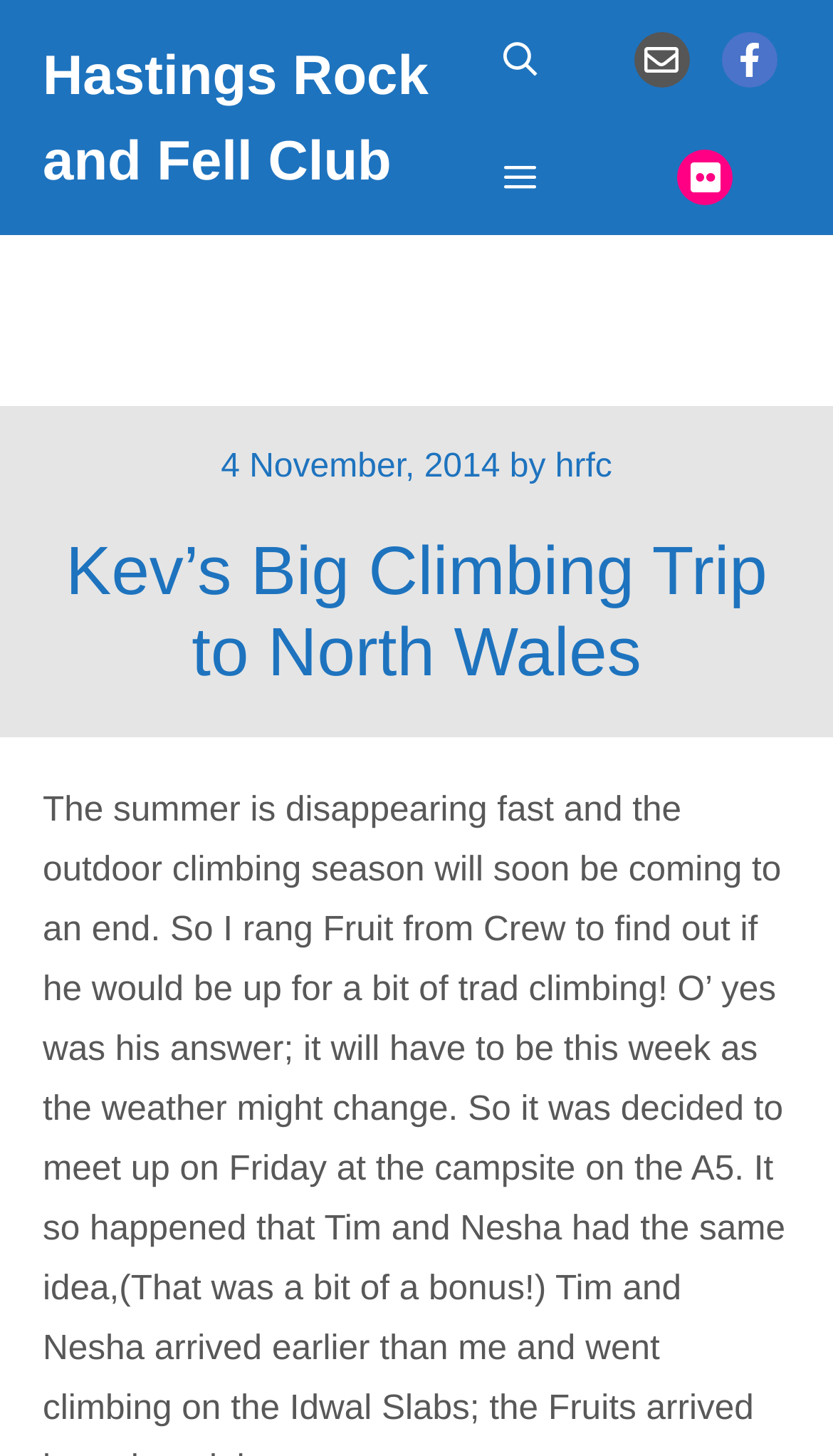Consider the image and give a detailed and elaborate answer to the question: 
What did Tim and Nesha do before Kev arrived?

As stated in the webpage content, Tim and Nesha went climbing on the Idwal Slabs before Kev arrived, as mentioned in the paragraph starting with 'So it was decided to meet up...'.